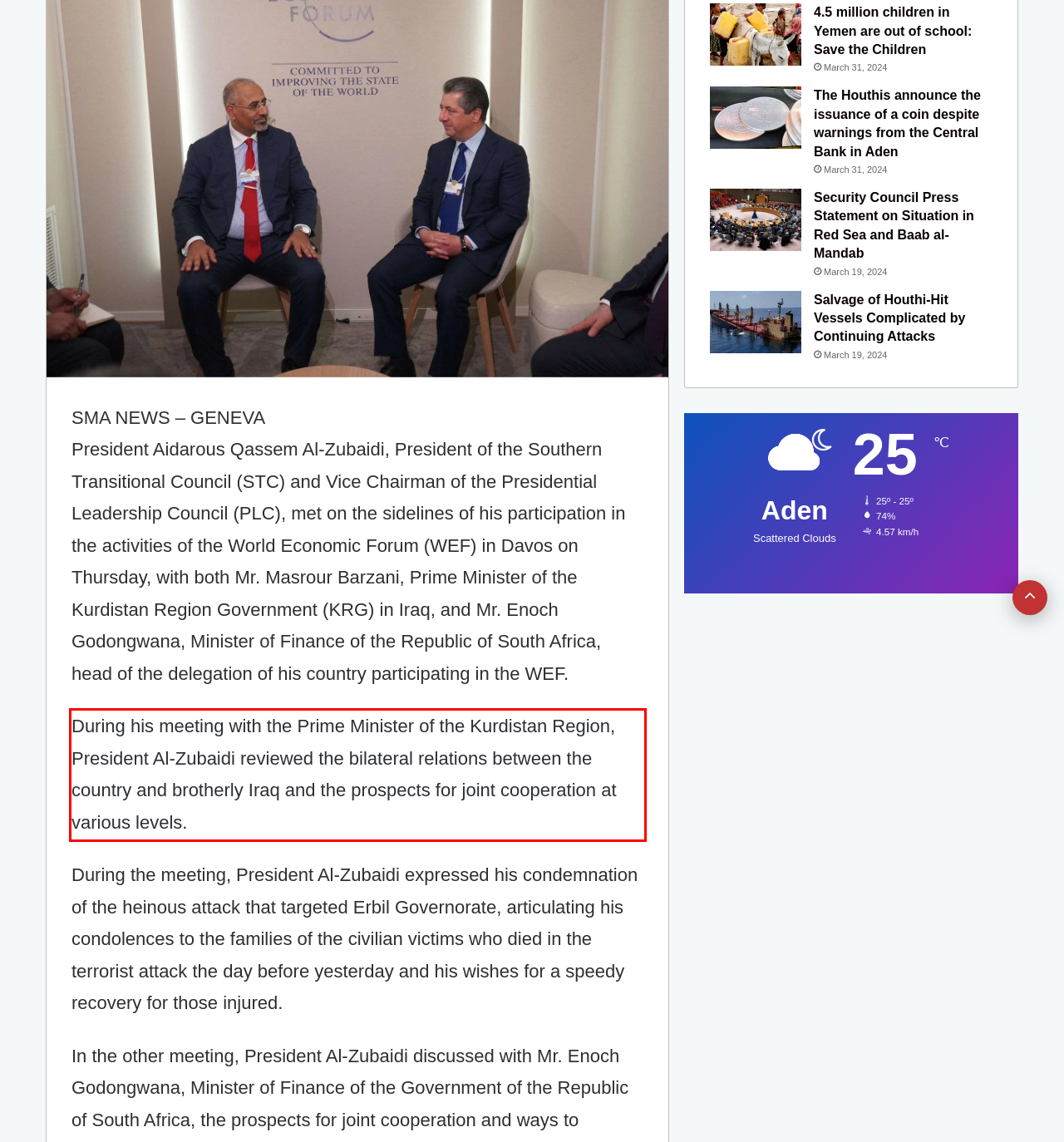Within the provided webpage screenshot, find the red rectangle bounding box and perform OCR to obtain the text content.

During his meeting with the Prime Minister of the Kurdistan Region, President Al-Zubaidi reviewed the bilateral relations between the country and brotherly Iraq and the prospects for joint cooperation at various levels.